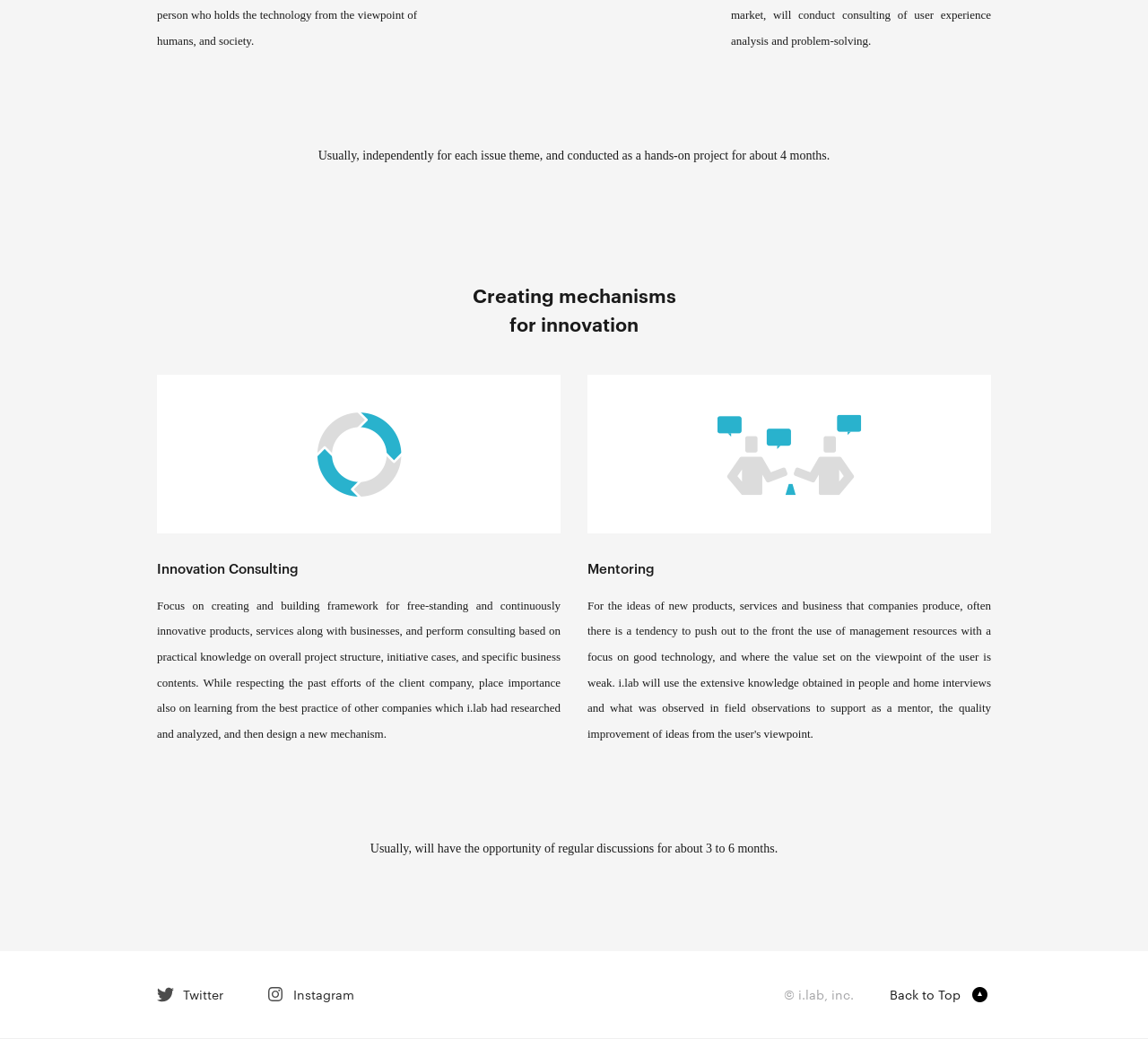Please provide a detailed answer to the question below based on the screenshot: 
What is the purpose of the hands-on project?

The StaticText element mentions that the hands-on project is conducted for about 4 months, and the heading above it is 'Creating mechanisms for innovation', which suggests that the purpose of the project is to create mechanisms for innovation.